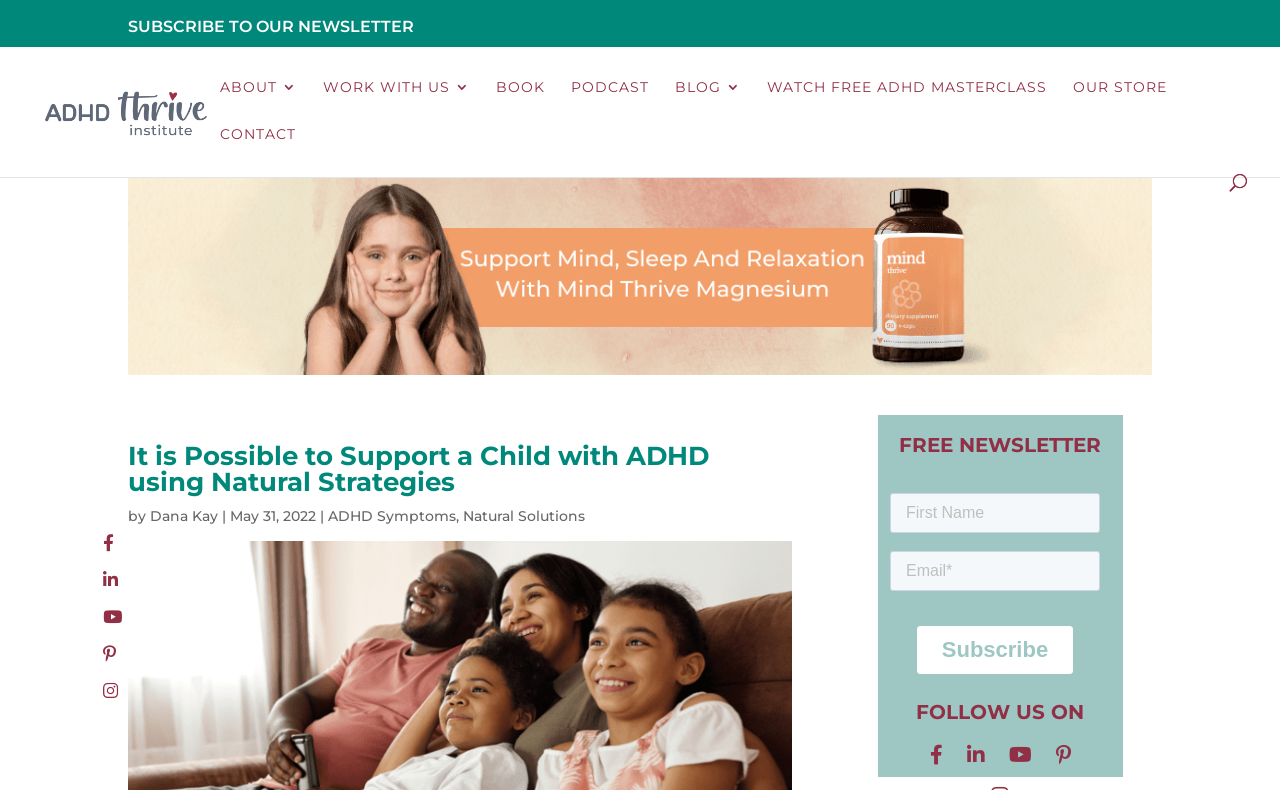Find the bounding box coordinates for the element described here: "SUBSCRIBE TO OUR NEWSLETTER".

[0.1, 0.022, 0.323, 0.046]